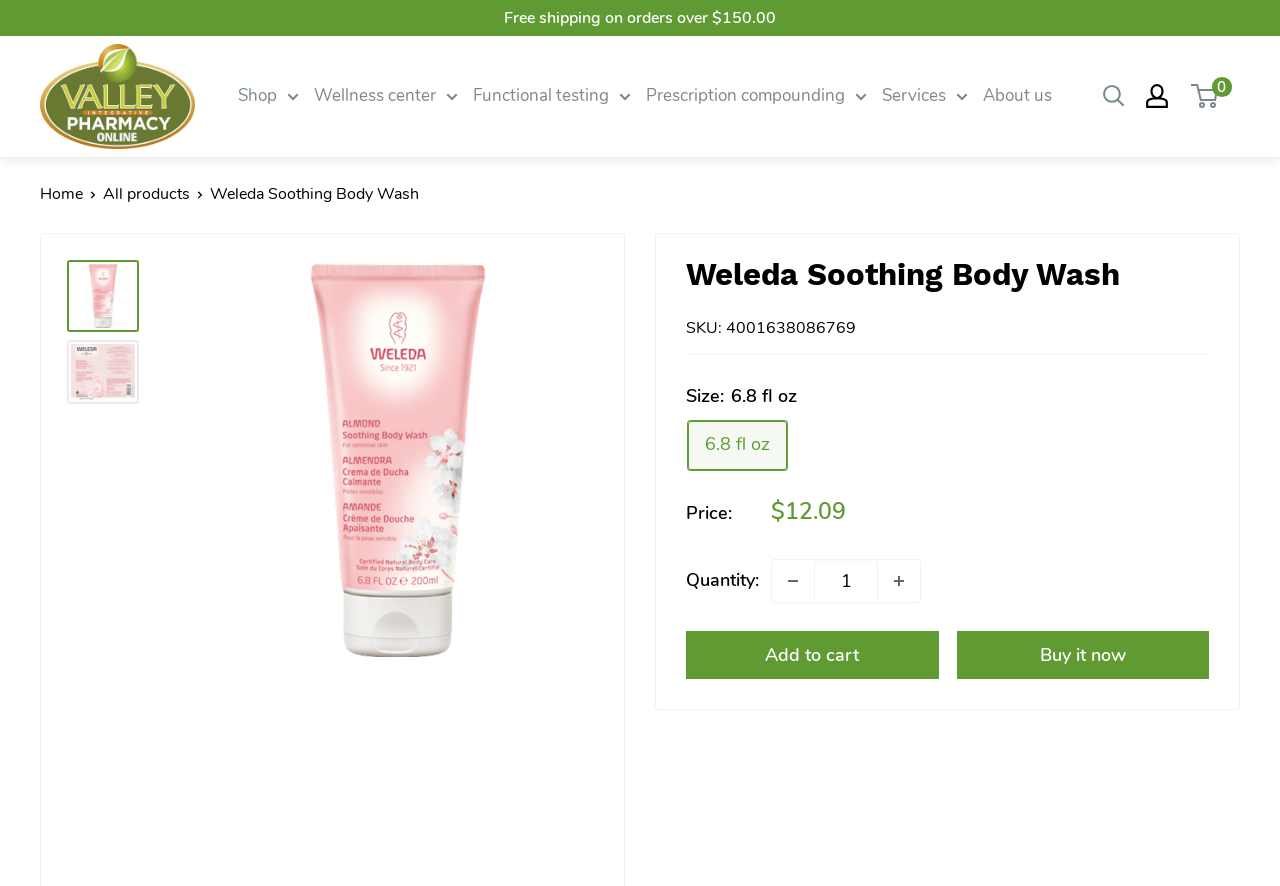What is the size of the product?
Look at the image and answer with only one word or phrase.

6.8 fl oz